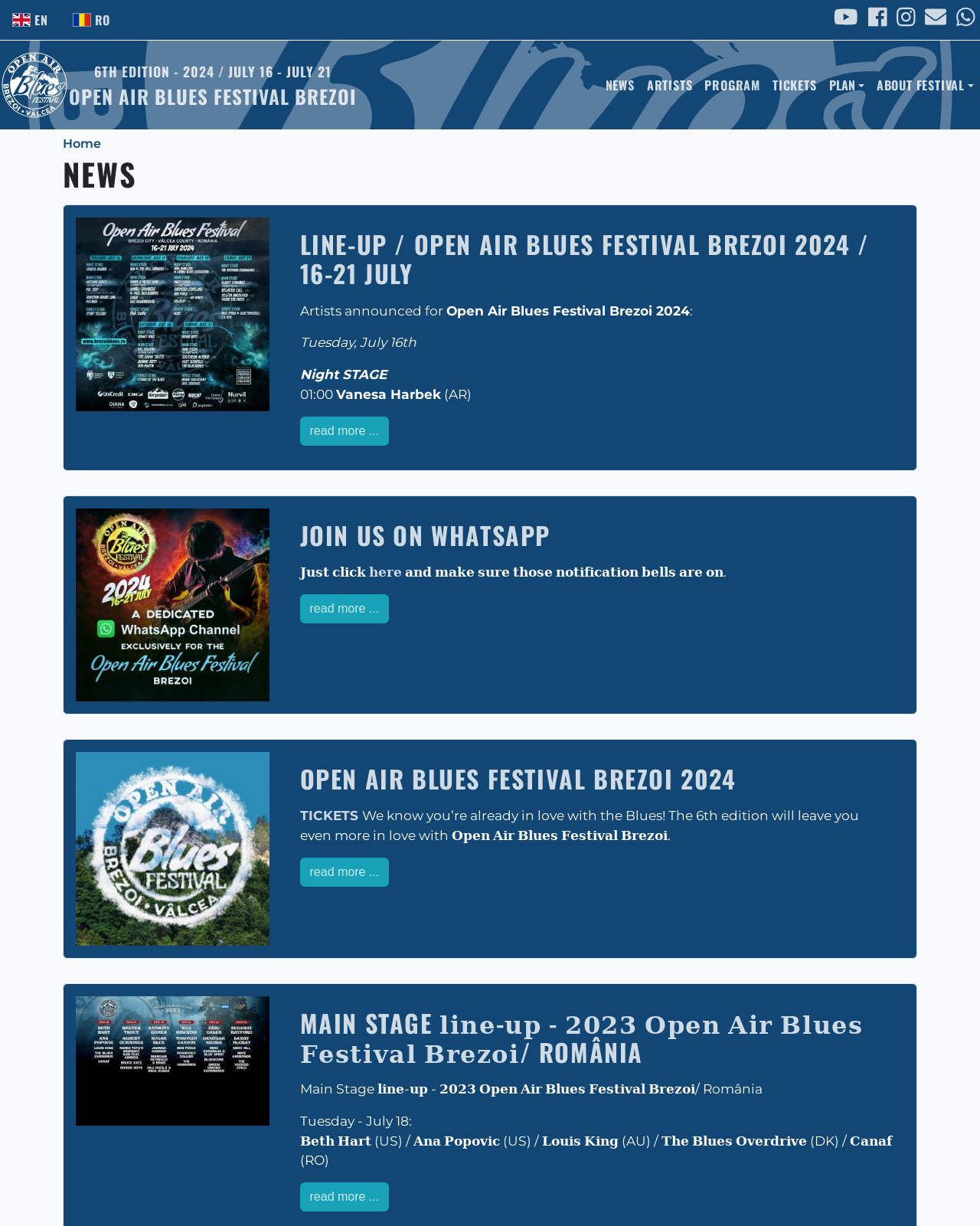Answer the question below using just one word or a short phrase: 
What is the name of the stage mentioned in the article?

Main Stage